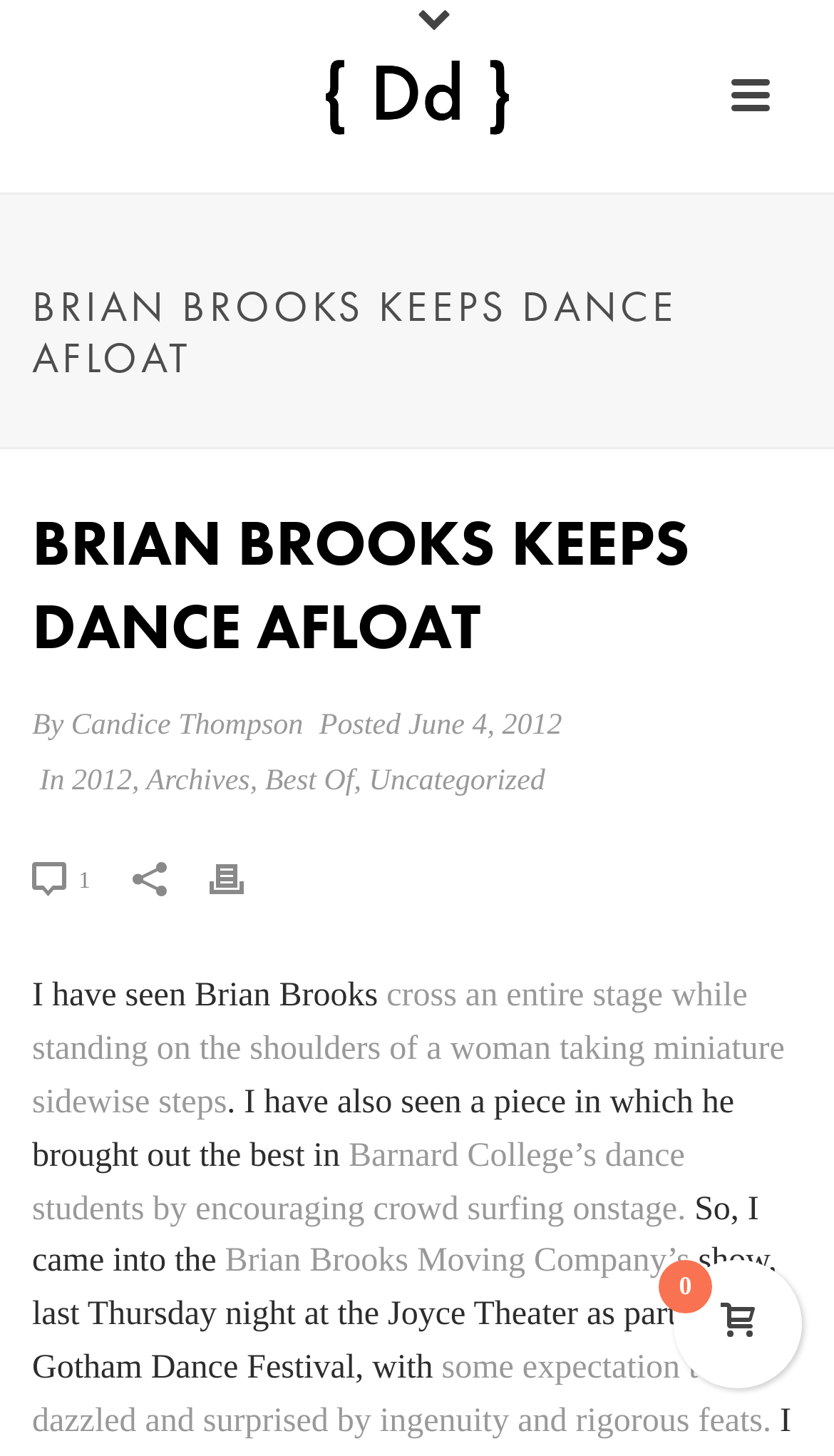Provide the bounding box coordinates for the UI element that is described by this text: "Candice Thompson". The coordinates should be in the form of four float numbers between 0 and 1: [left, top, right, bottom].

[0.085, 0.488, 0.364, 0.51]